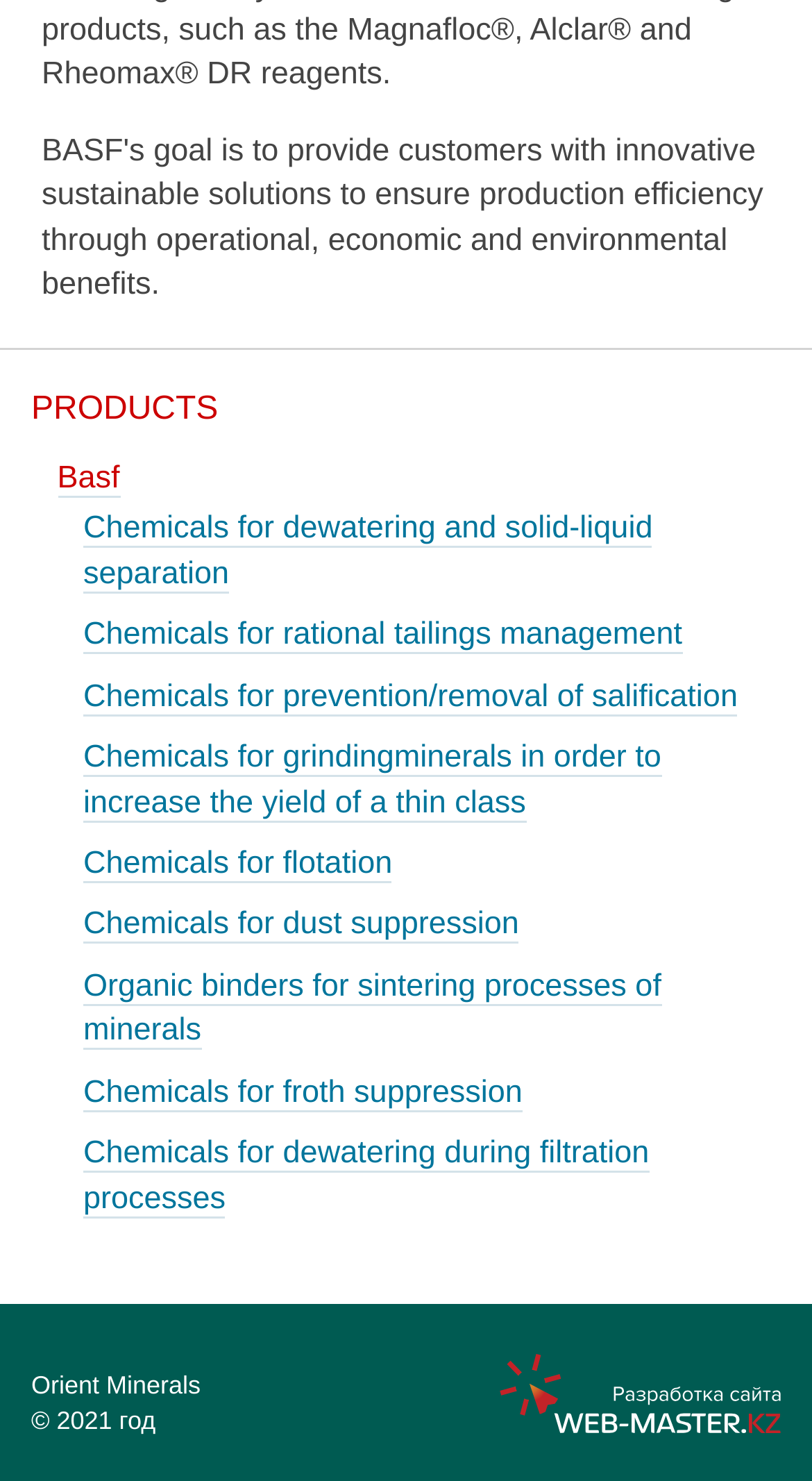Review the image closely and give a comprehensive answer to the question: How many links are under the 'PRODUCTS' heading?

I counted the number of links under the 'PRODUCTS' heading, which are 'Basf', 'Chemicals for dewatering and solid-liquid separation', 'Chemicals for rational tailings management', and so on, until 'Chemicals for dewatering during filtration processes'. There are 11 links in total.